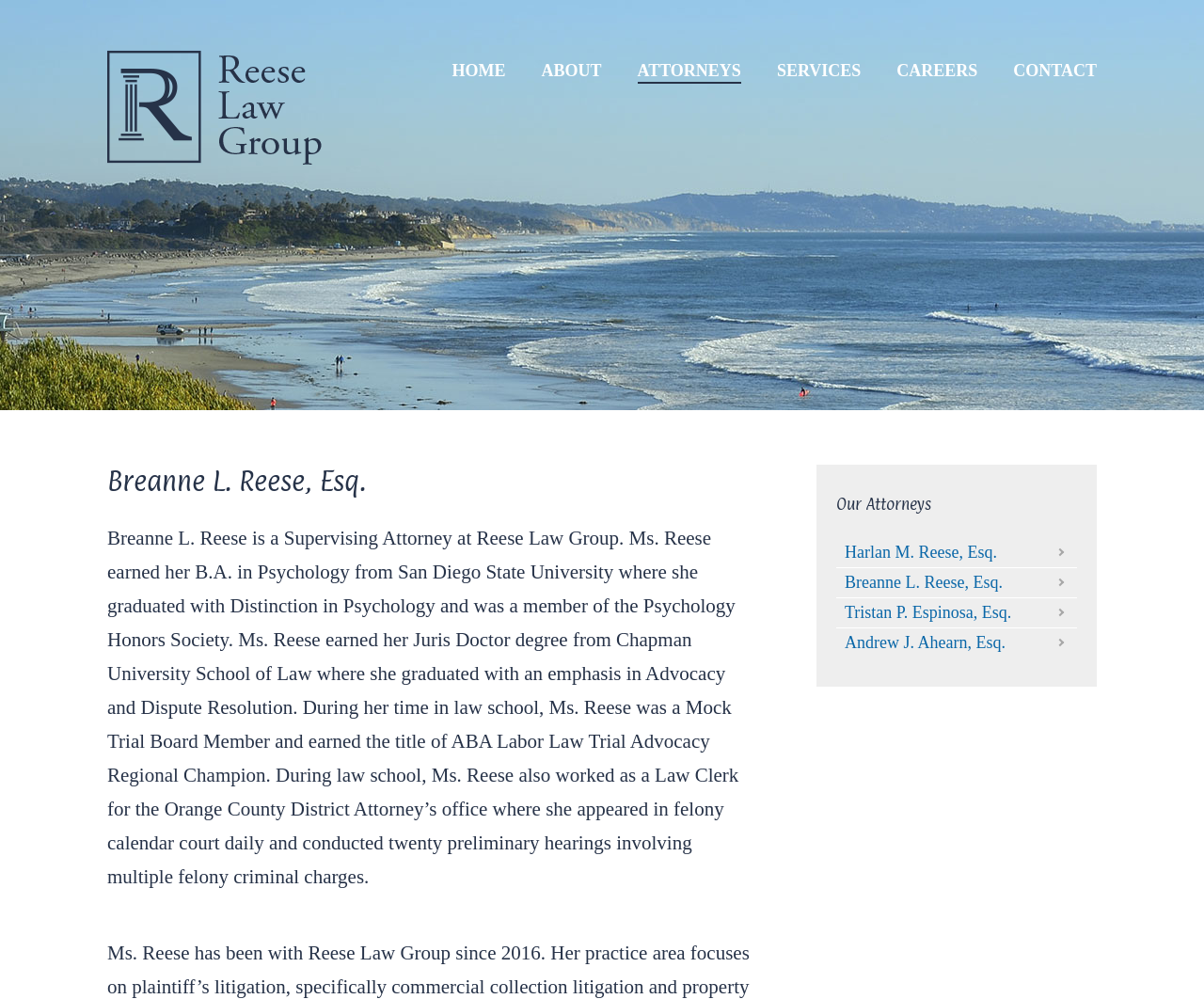How many attorneys are listed on this webpage?
Give a one-word or short phrase answer based on the image.

4